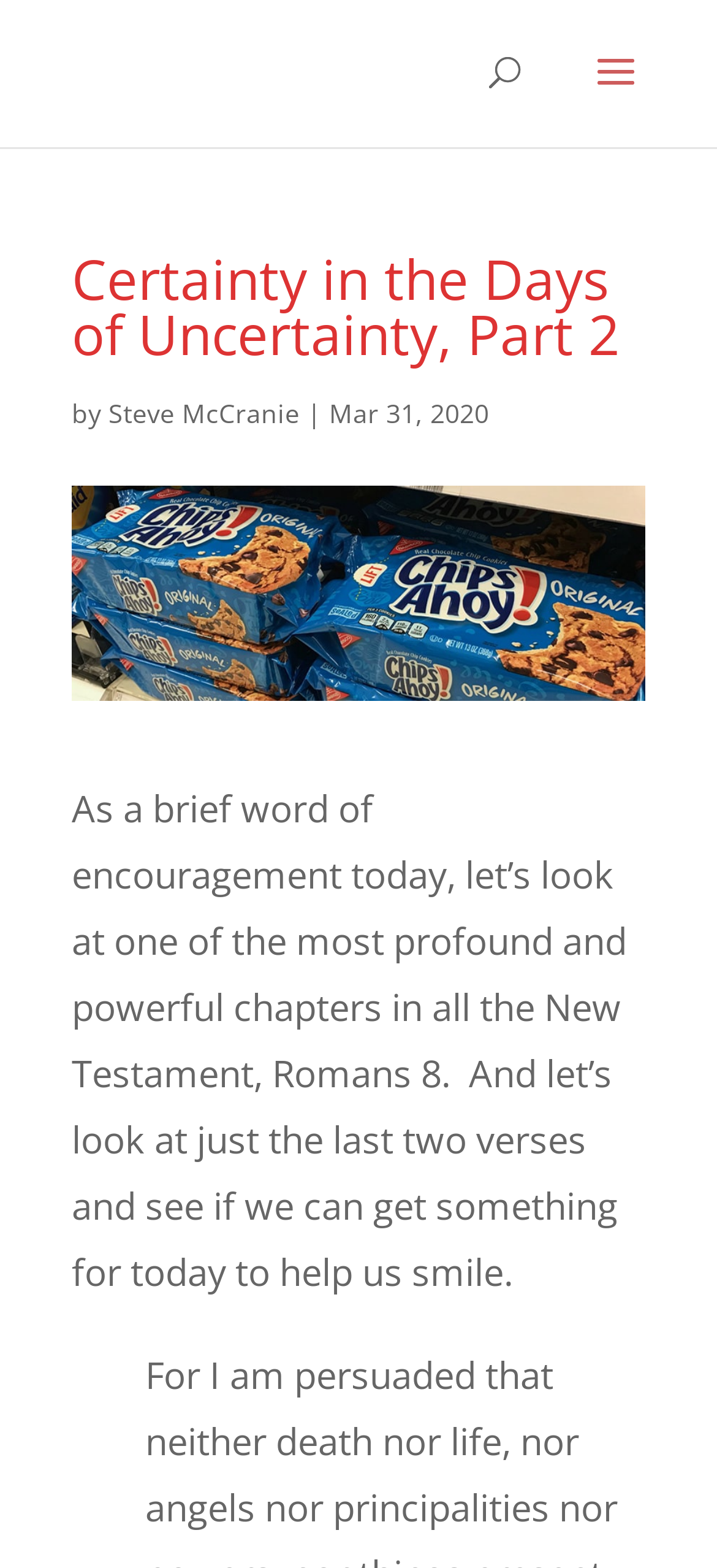Who is the author of the article?
Provide an in-depth answer to the question, covering all aspects.

I found the author's name by looking at the text next to the 'by' keyword, which is a common indicator of authorship. The text 'by' is followed by a link with the text 'Steve McCranie', which suggests that Steve McCranie is the author of the article.